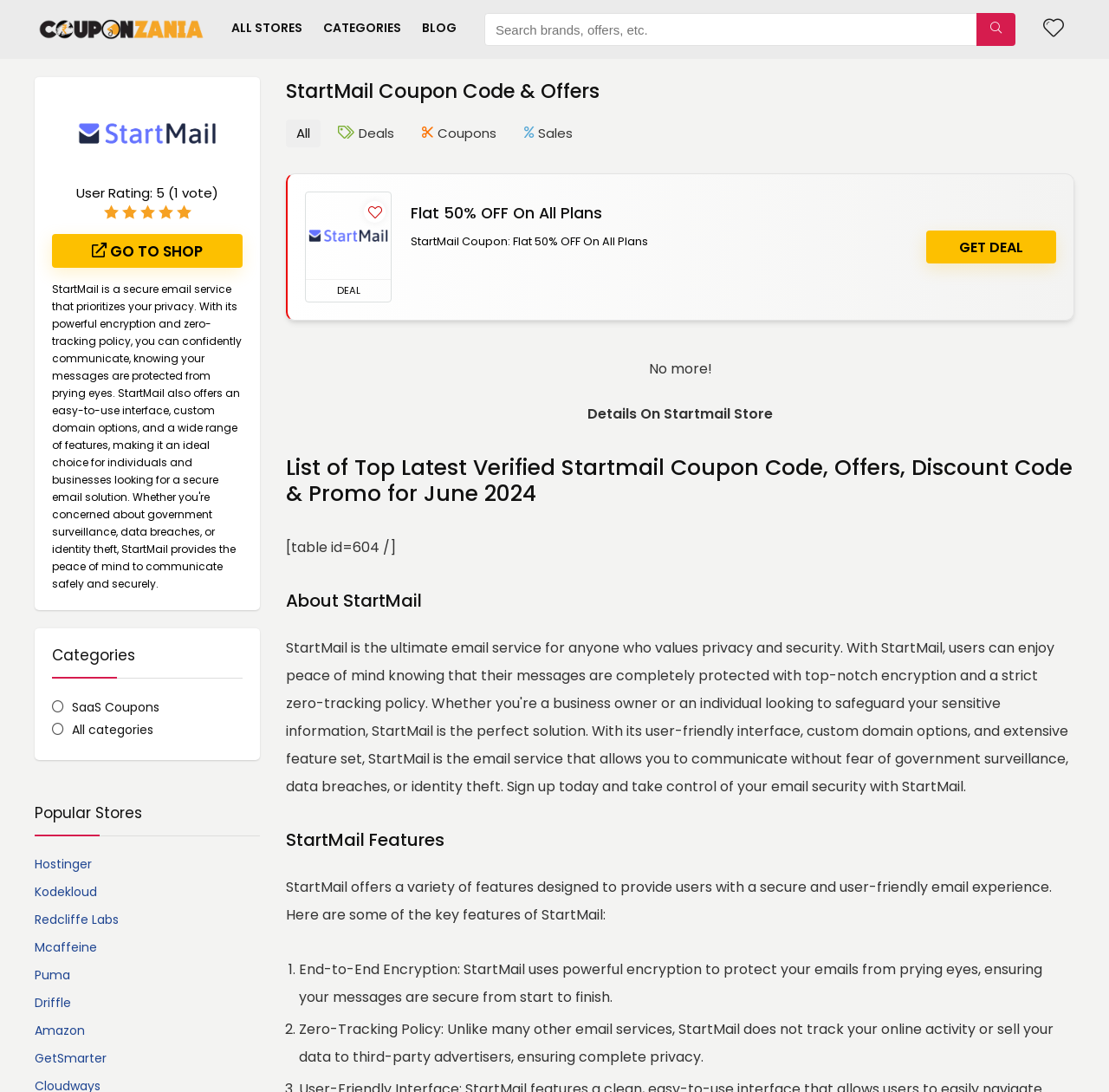What is the name of the coupon code?
Using the image as a reference, answer the question with a short word or phrase.

Flat 50% OFF On All Plans